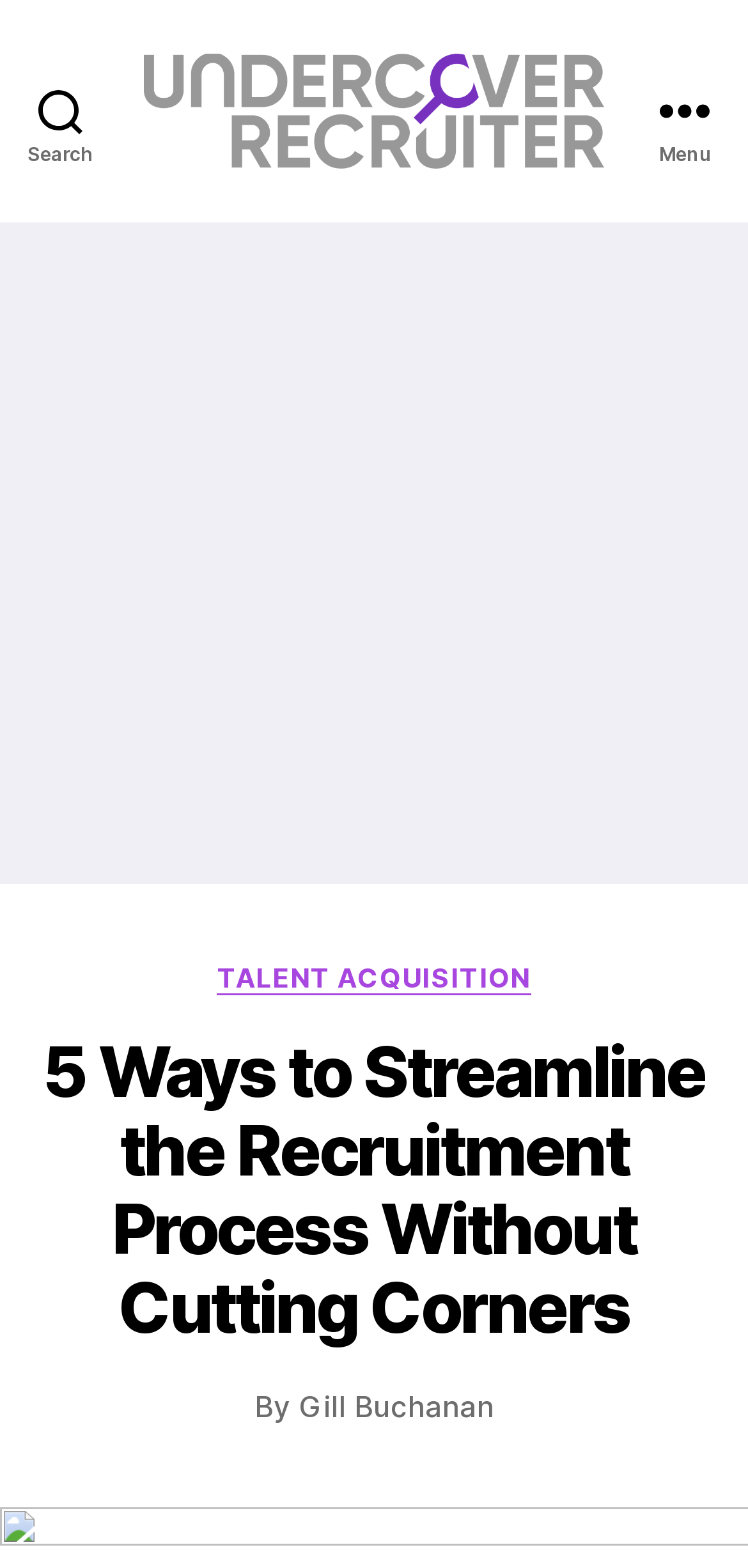Identify the bounding box for the UI element described as: "Profiles". Ensure the coordinates are four float numbers between 0 and 1, formatted as [left, top, right, bottom].

None